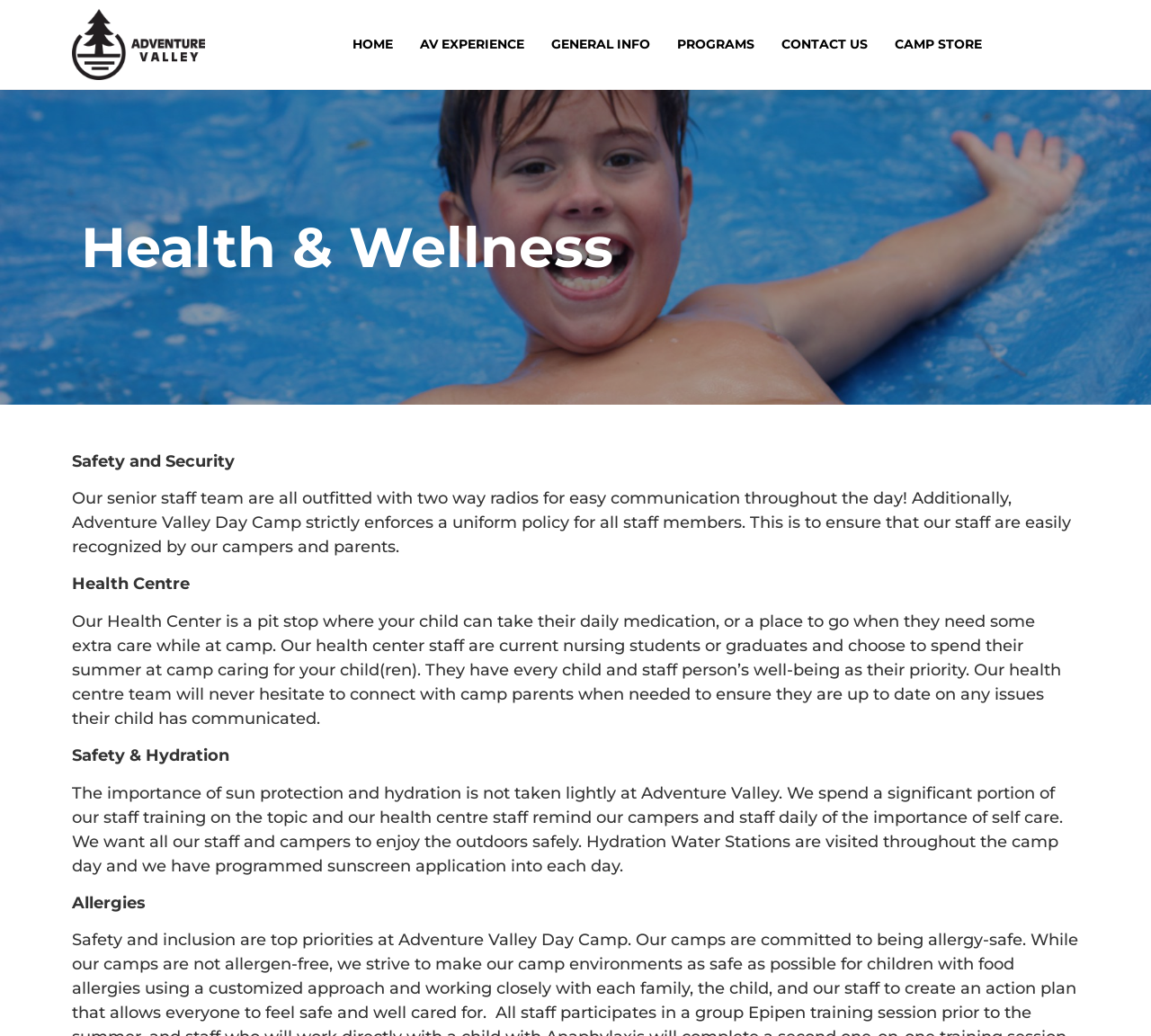What is the uniform policy for staff members?
Look at the image and answer the question using a single word or phrase.

To ensure easy recognition